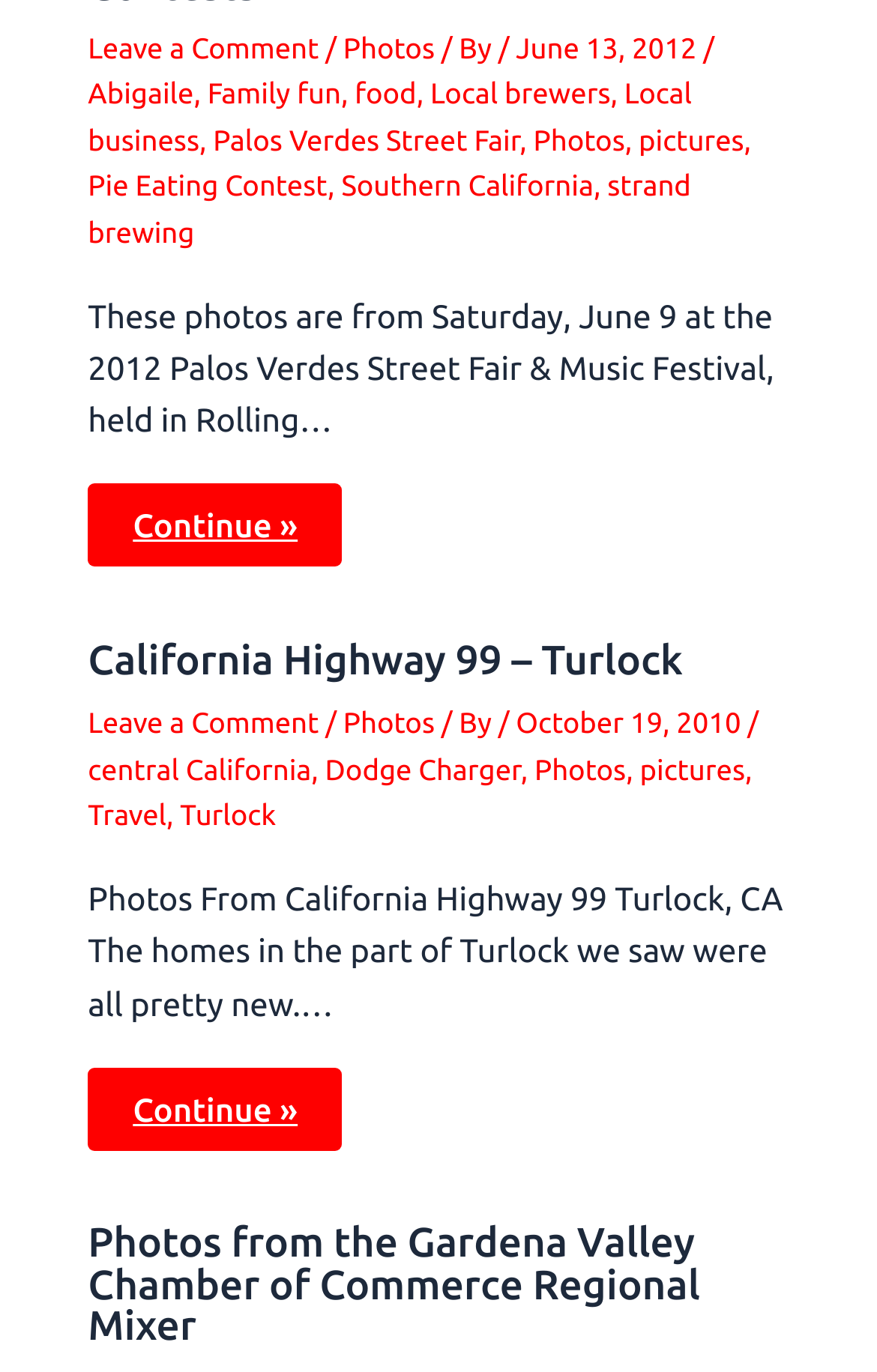Locate the bounding box coordinates of the area you need to click to fulfill this instruction: 'Read about 'Palos Verdes Street Fair''. The coordinates must be in the form of four float numbers ranging from 0 to 1: [left, top, right, bottom].

[0.243, 0.091, 0.593, 0.114]